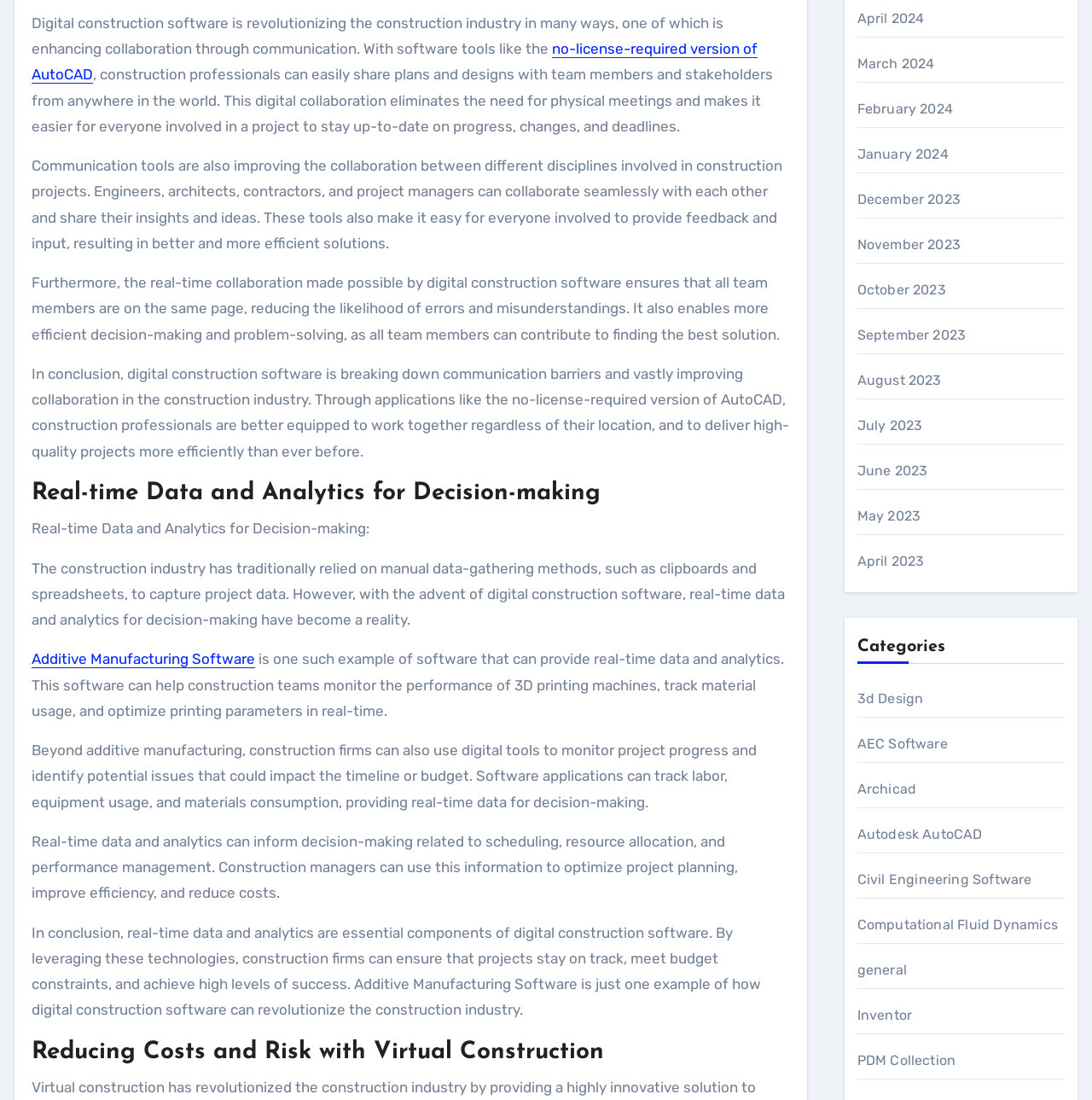Kindly determine the bounding box coordinates of the area that needs to be clicked to fulfill this instruction: "Explore 3d Design category".

[0.785, 0.628, 0.846, 0.643]